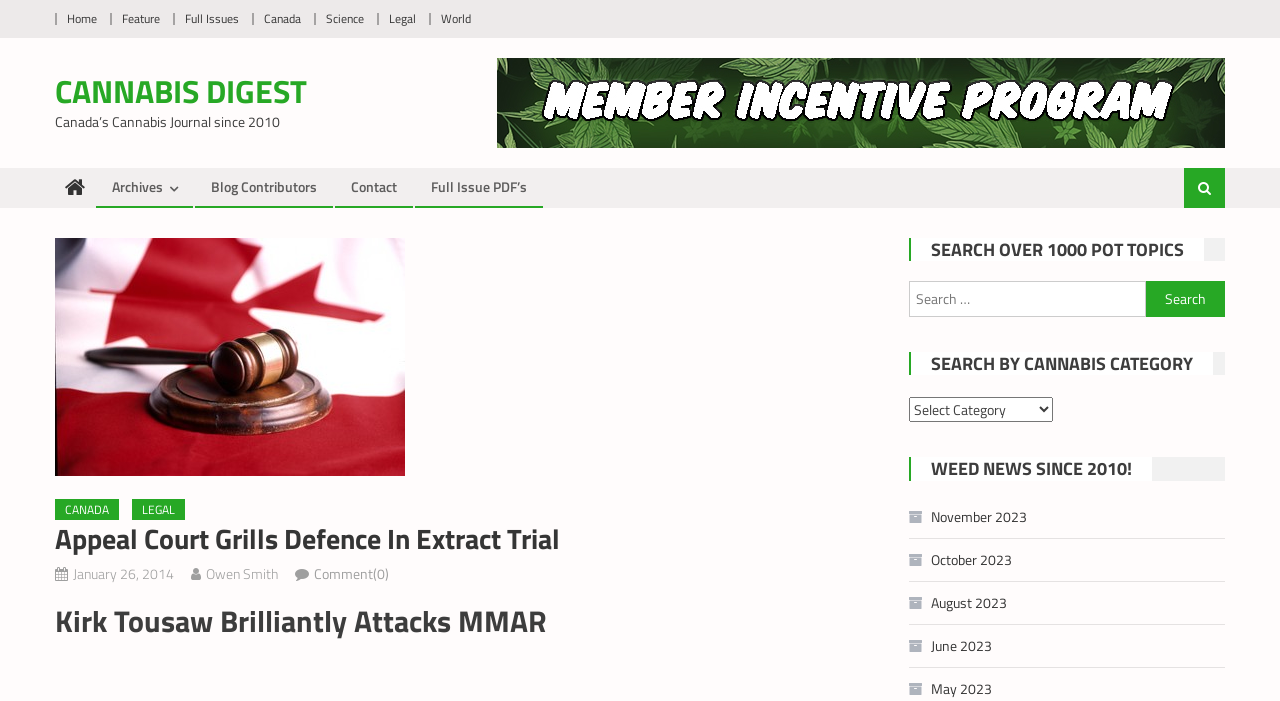How many categories are available for searching?
Based on the image, answer the question with as much detail as possible.

I found the answer by looking at the search section, where it says 'SEARCH BY CANNABIS CATEGORY' and provides a dropdown menu, indicating that there is only one category available for searching.